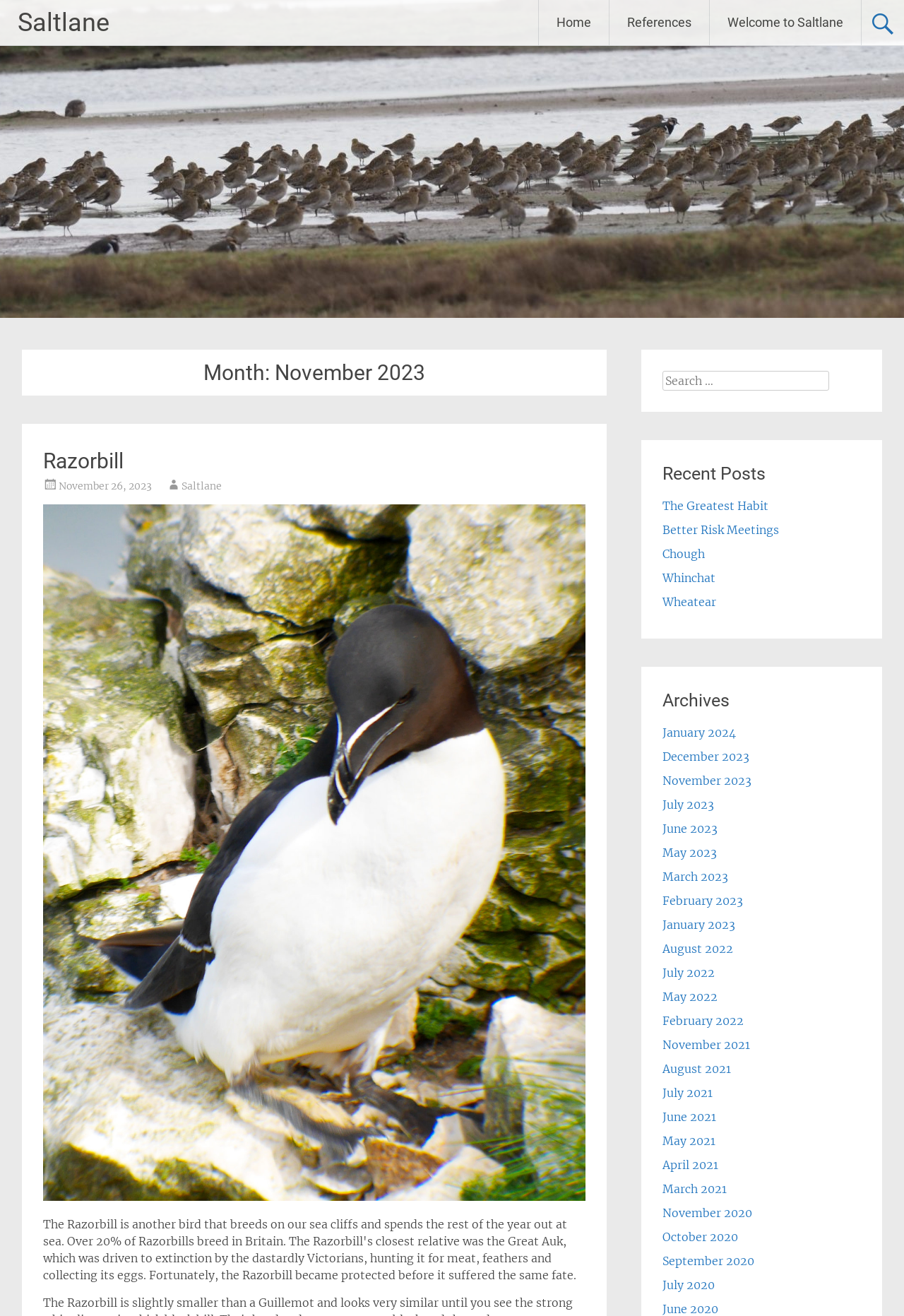Given the webpage screenshot, identify the bounding box of the UI element that matches this description: "Wheatear".

[0.733, 0.452, 0.792, 0.463]